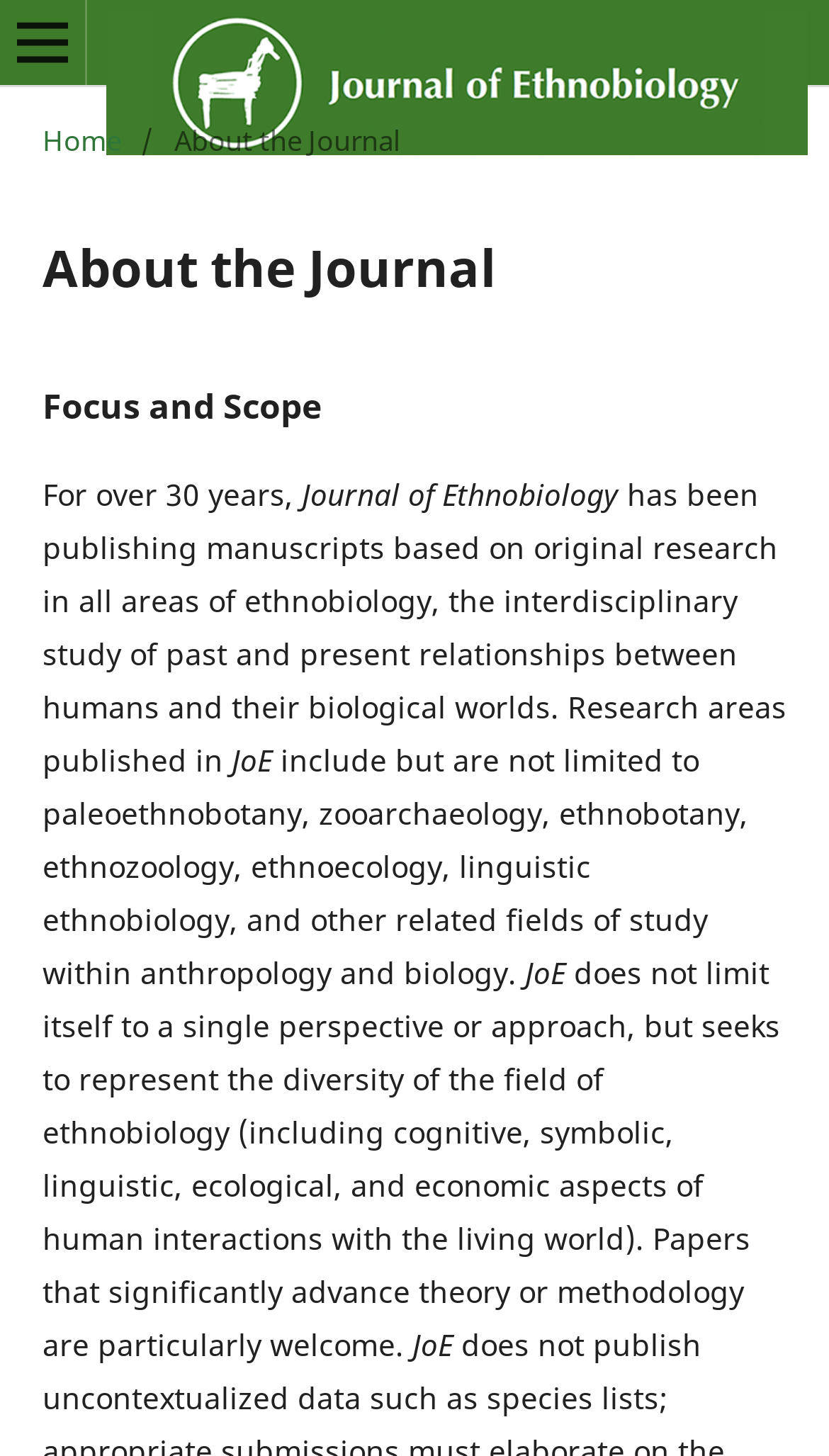How long has the journal been publishing? Based on the screenshot, please respond with a single word or phrase.

Over 30 years